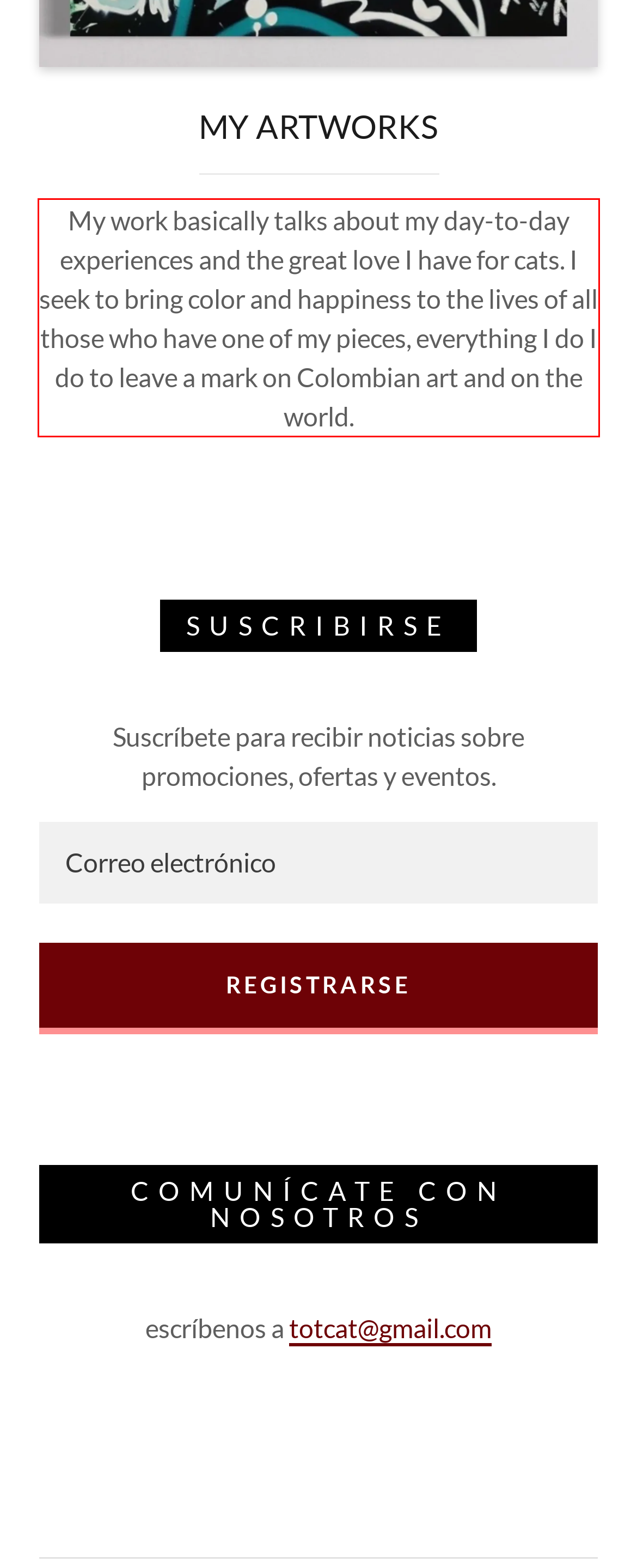You are provided with a screenshot of a webpage that includes a UI element enclosed in a red rectangle. Extract the text content inside this red rectangle.

My work basically talks about my day-to-day experiences and the great love I have for cats. I seek to bring color and happiness to the lives of all those who have one of my pieces, everything I do I do to leave a mark on Colombian art and on the world.